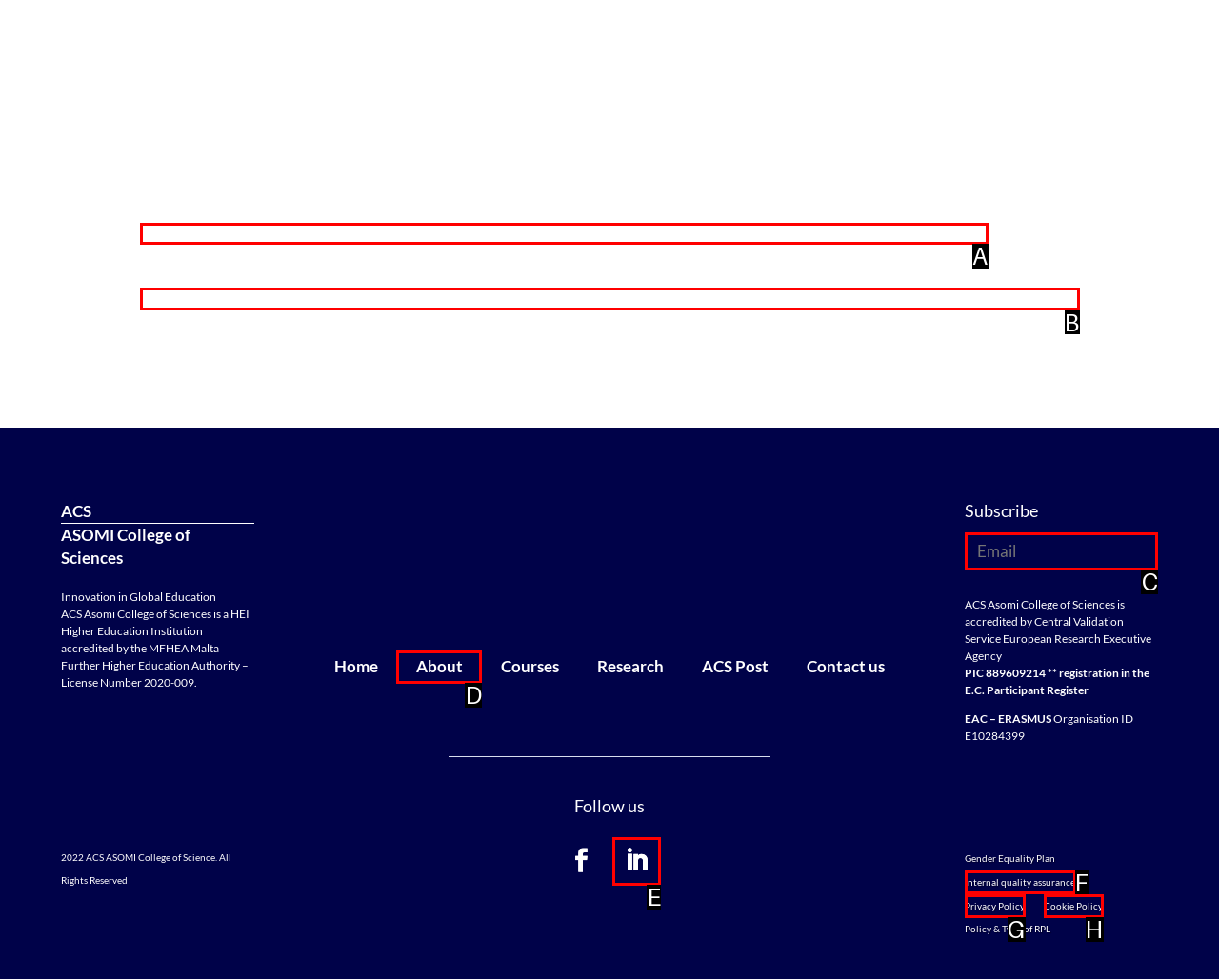Determine the UI element that matches the description: leggi tutto
Answer with the letter from the given choices.

B